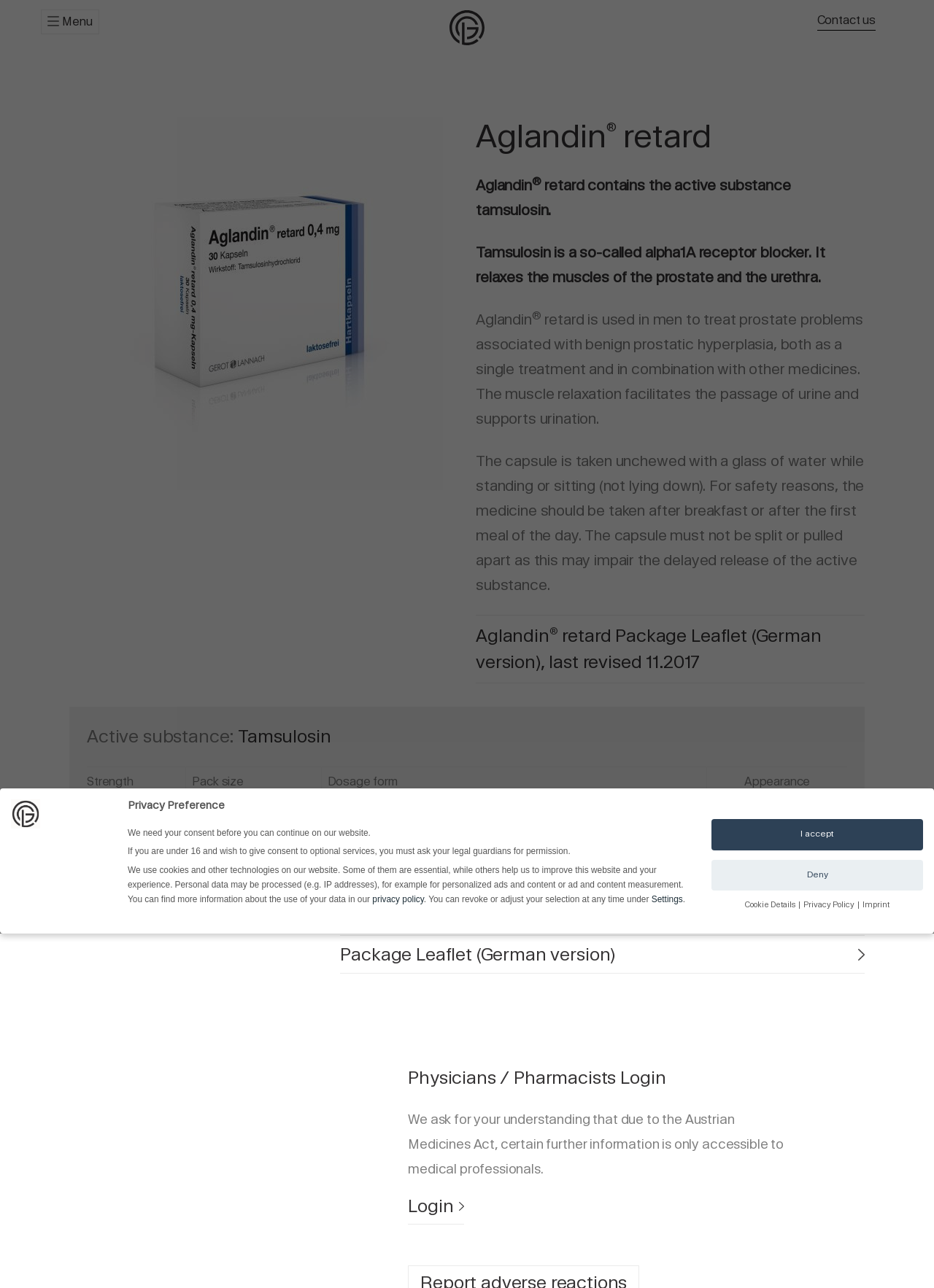What is the dosage form of Aglandin retard?
Please give a detailed answer to the question using the information shown in the image.

The dosage form of Aglandin retard can be found in the table under the heading 'Active substance: Tamsulosin', in the row with '0,4 mg' and '10, 30' and 'Prolonged-release capsules'.